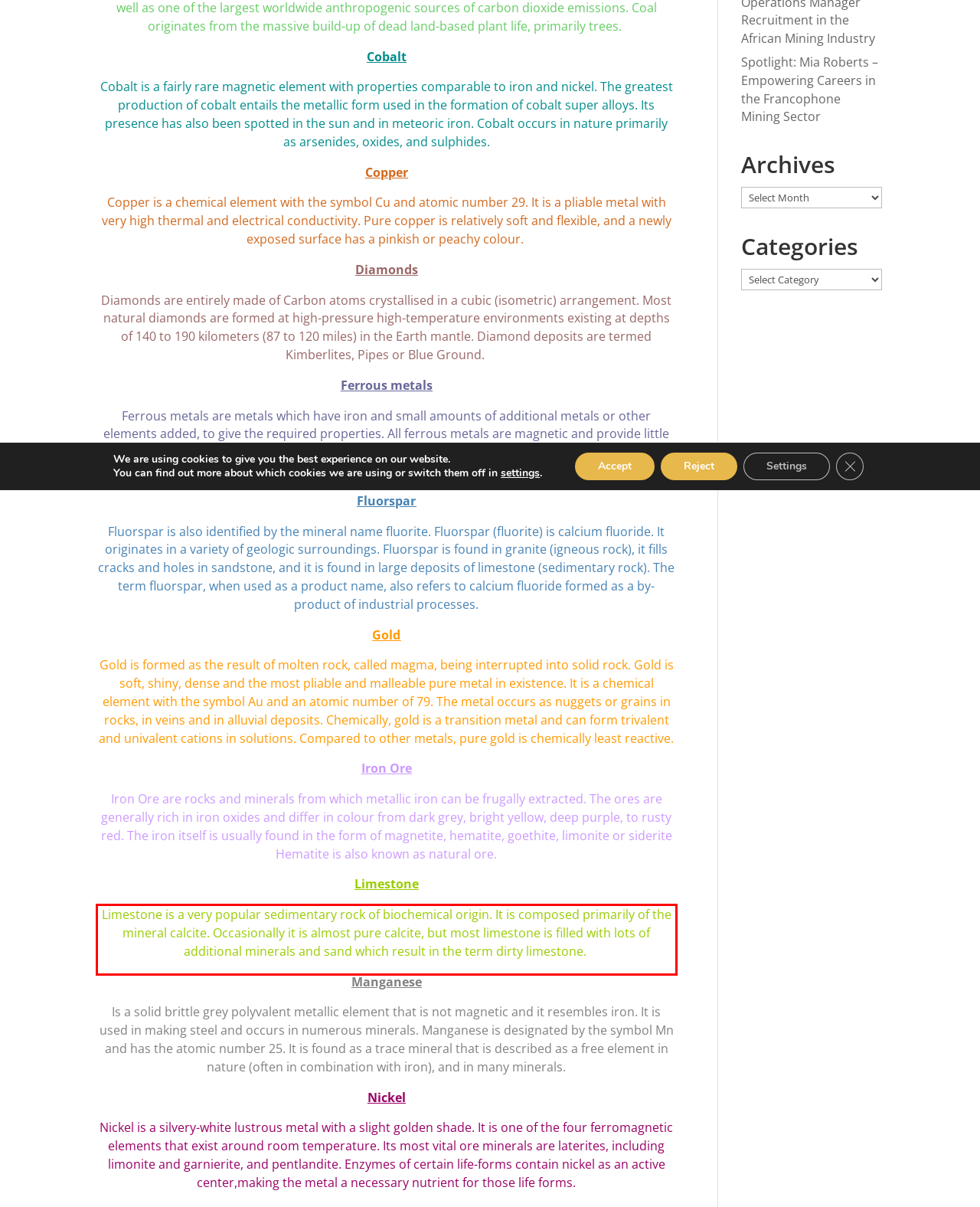Within the provided webpage screenshot, find the red rectangle bounding box and perform OCR to obtain the text content.

Limestone is a very popular sedimentary rock of biochemical origin. It is composed primarily of the mineral calcite. Occasionally it is almost pure calcite, but most limestone is filled with lots of additional minerals and sand which result in the term dirty limestone.